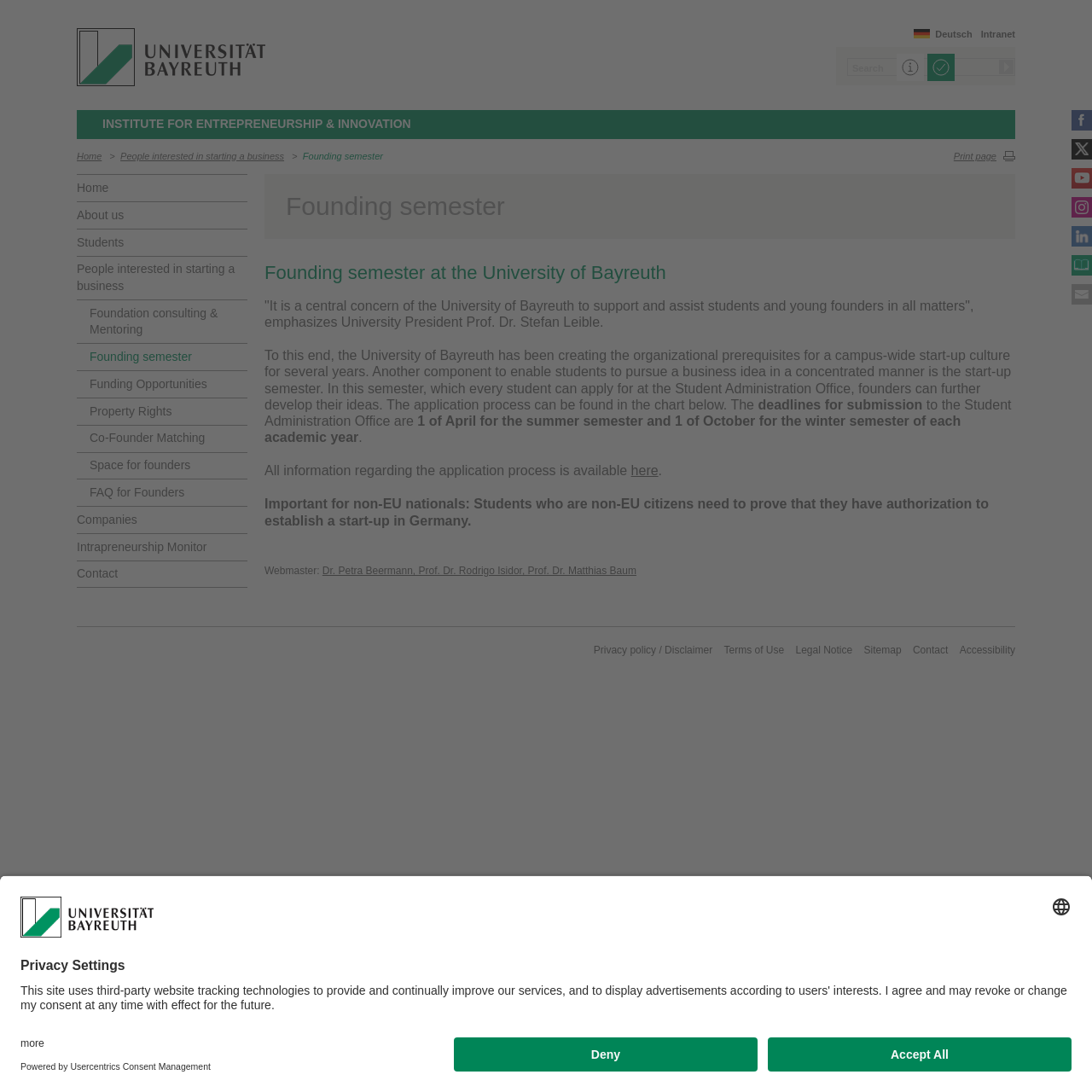Find the bounding box coordinates for the UI element that matches this description: "Property Rights".

[0.082, 0.365, 0.227, 0.389]